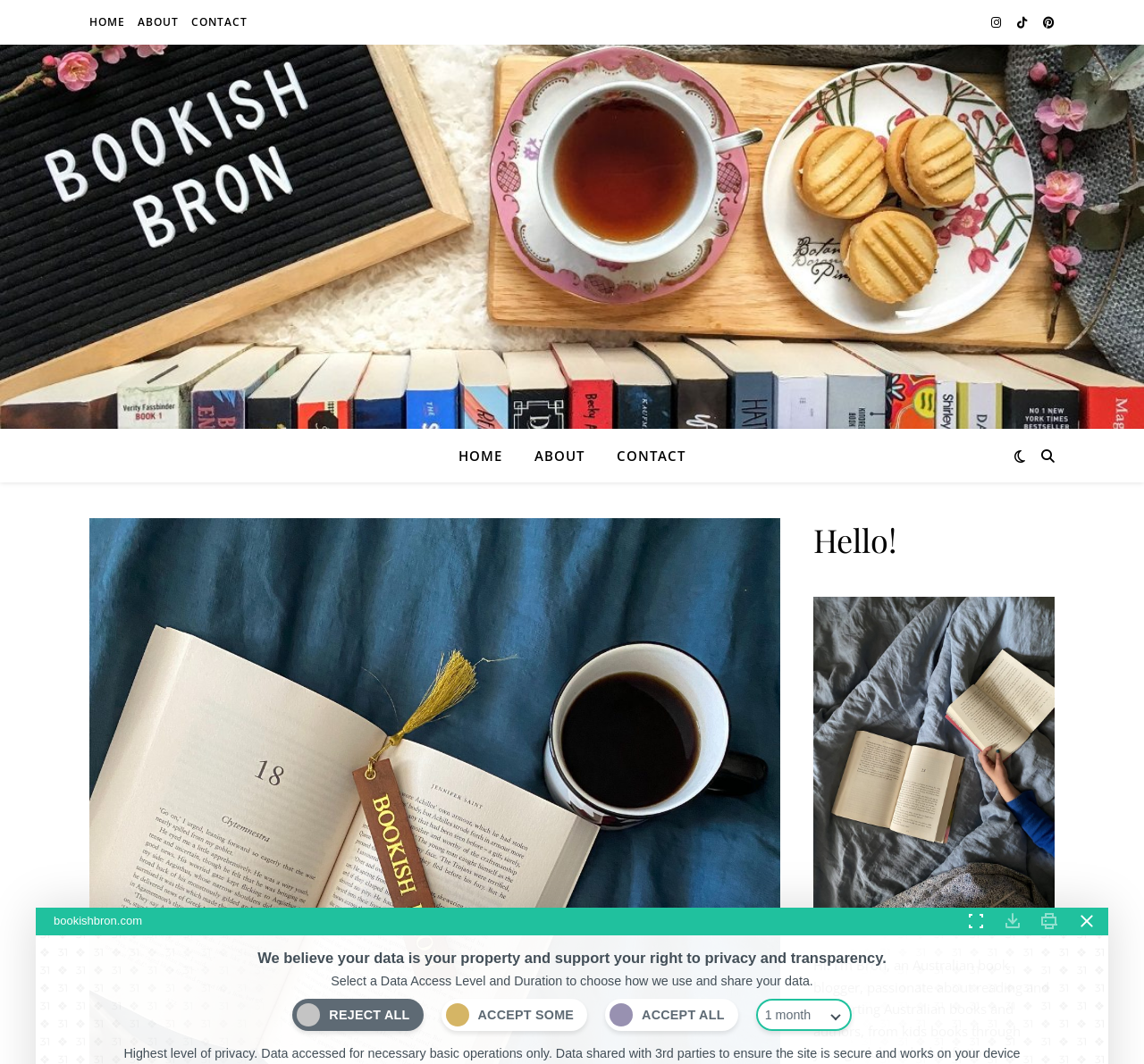Given the description of a UI element: "aria-label="Expand Toggle"", identify the bounding box coordinates of the matching element in the webpage screenshot.

[0.841, 0.853, 0.865, 0.879]